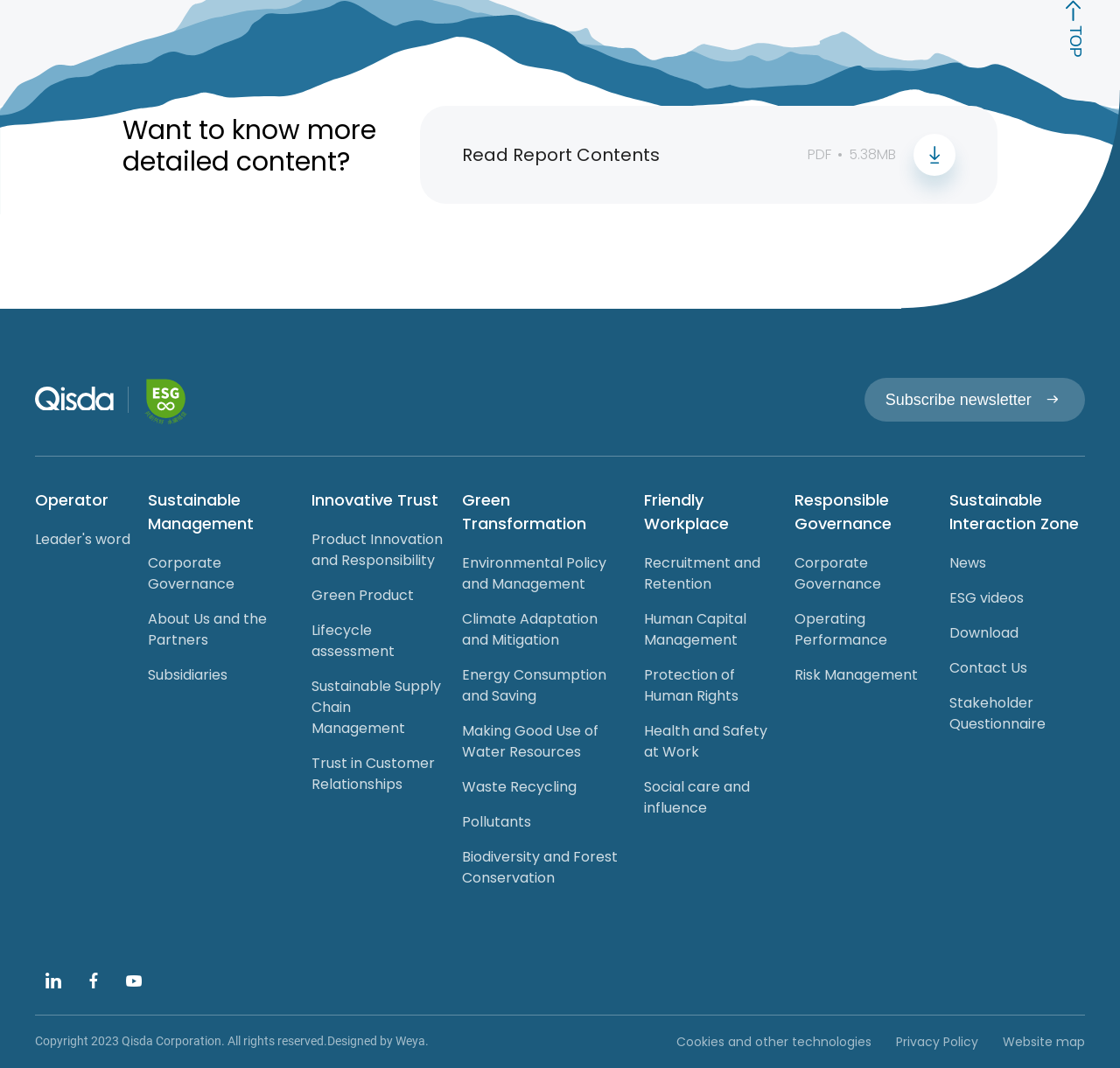What is the title of the first link?
Based on the visual, give a brief answer using one word or a short phrase.

Read Report Contents PDF